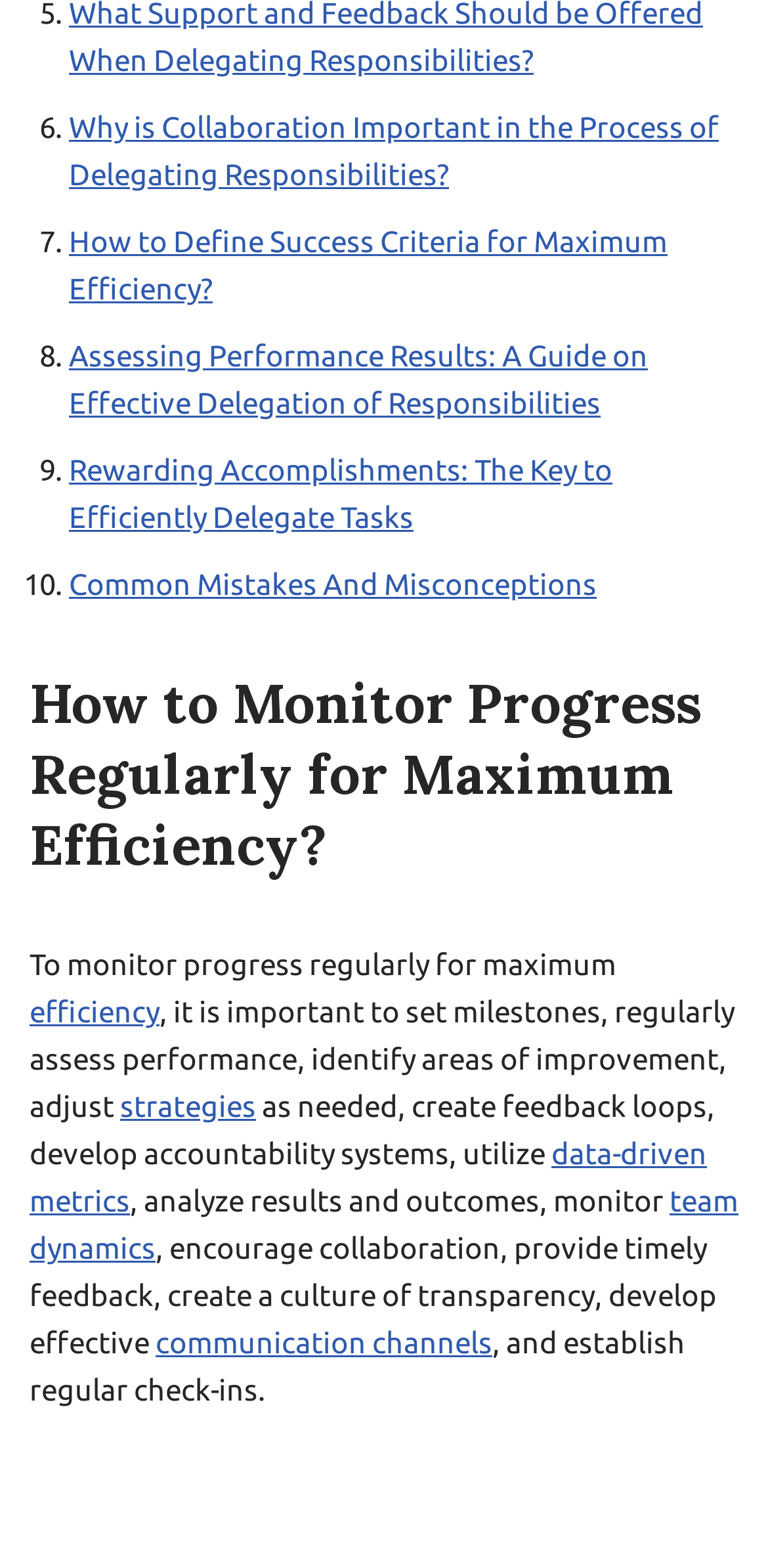Could you determine the bounding box coordinates of the clickable element to complete the instruction: "Explore 'Assessing Performance Results: A Guide on Effective Delegation of Responsibilities'"? Provide the coordinates as four float numbers between 0 and 1, i.e., [left, top, right, bottom].

[0.09, 0.216, 0.844, 0.267]